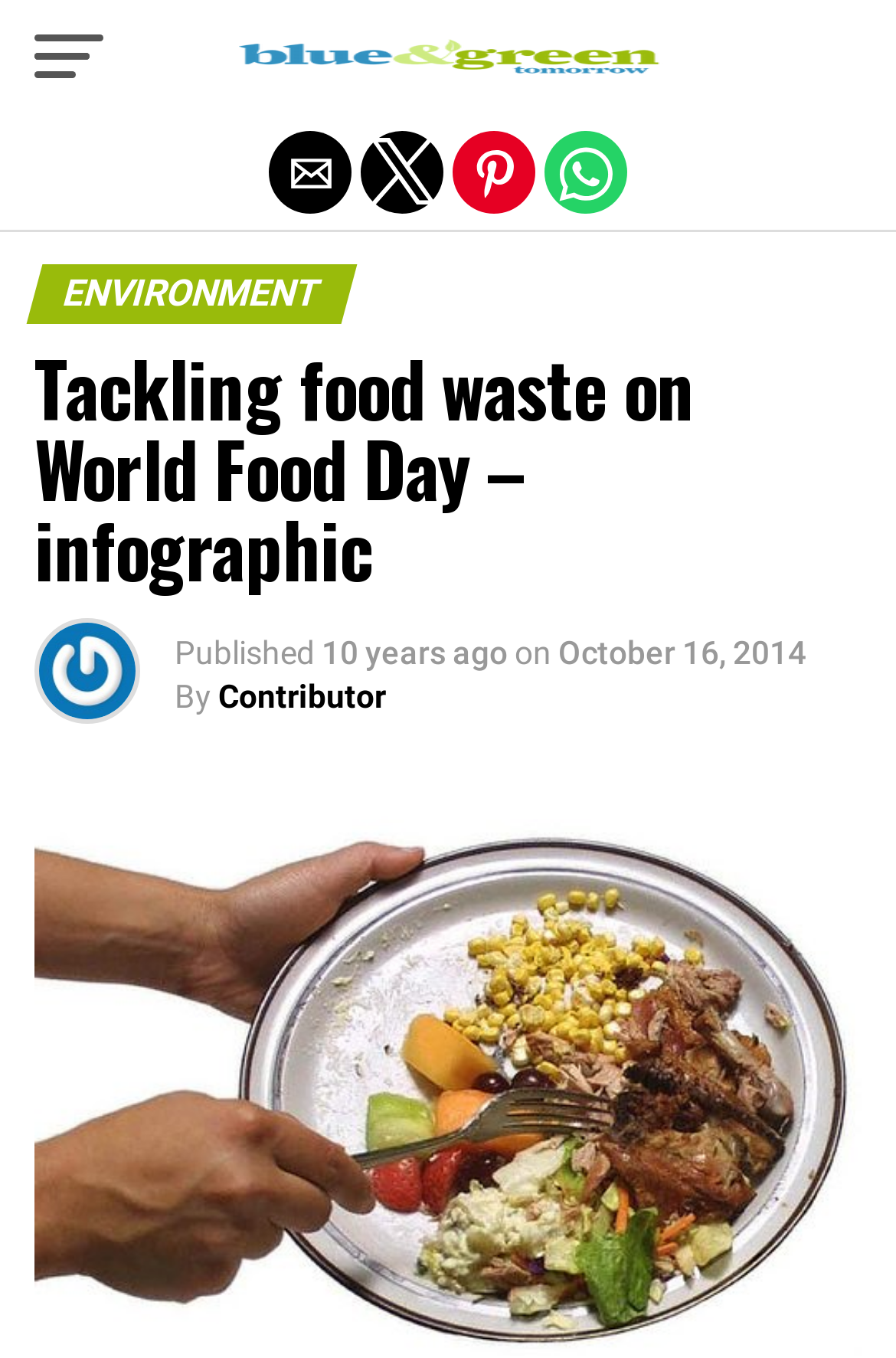How many social media share buttons are there?
Answer the question with detailed information derived from the image.

I counted the number of social media share buttons by looking at the buttons with labels 'Share by email', 'Share by twitter', 'Share by pinterest', and 'Share by whatsapp'.